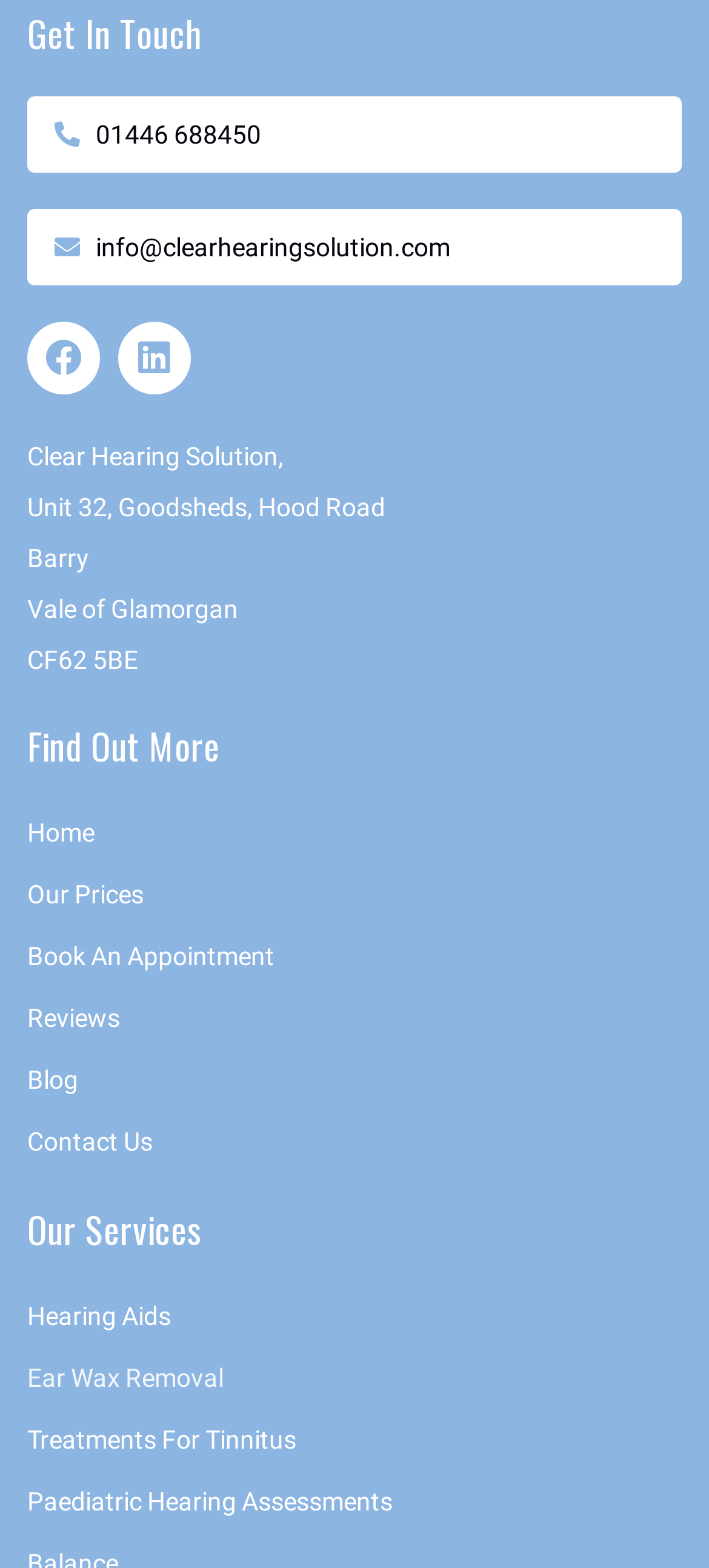What is the email address to contact?
Look at the screenshot and respond with one word or a short phrase.

info@clearhearingsolution.com